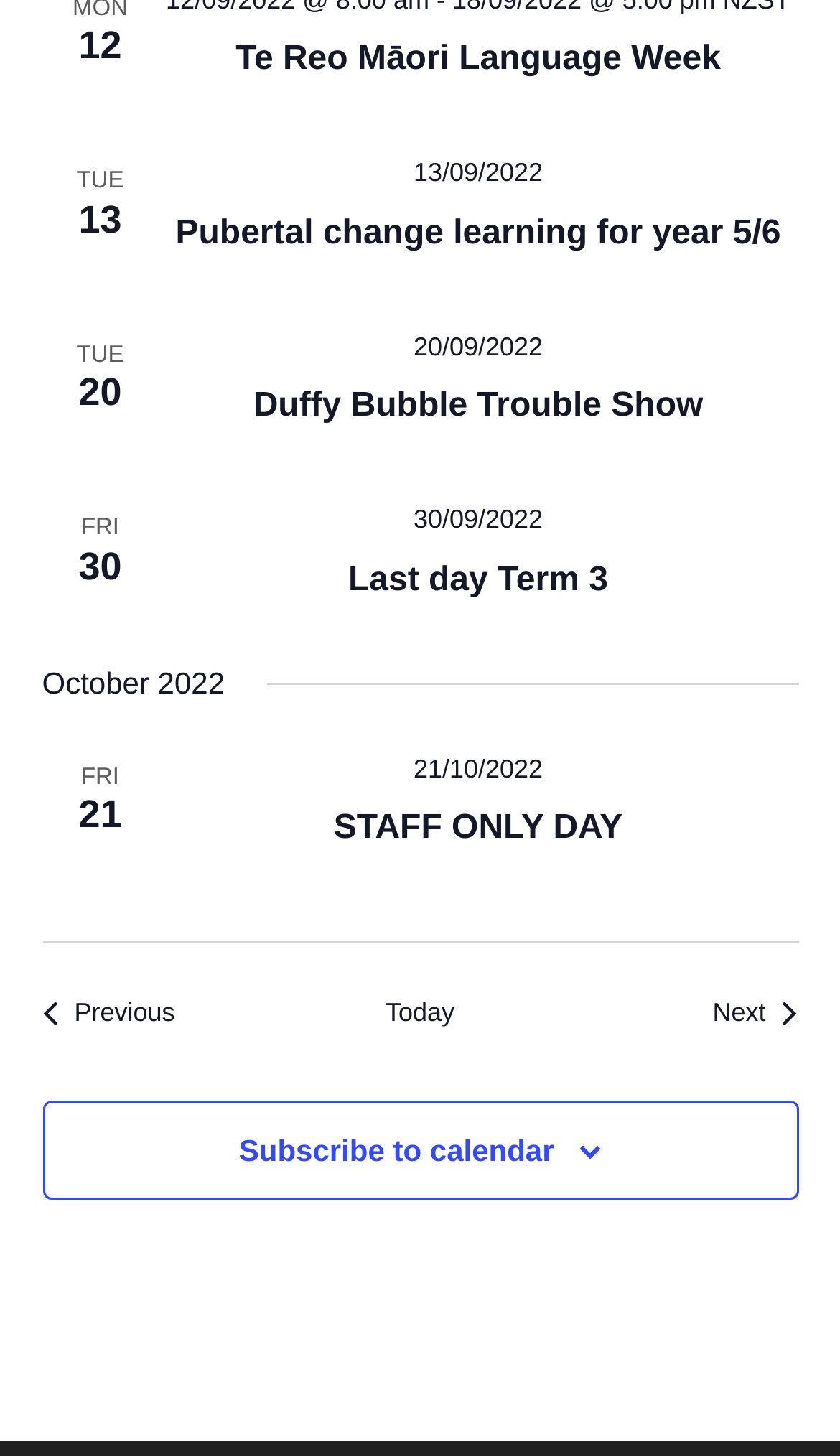What is the date of the 'Pubertal change learning for year 5/6' event?
By examining the image, provide a one-word or phrase answer.

13/09/2022